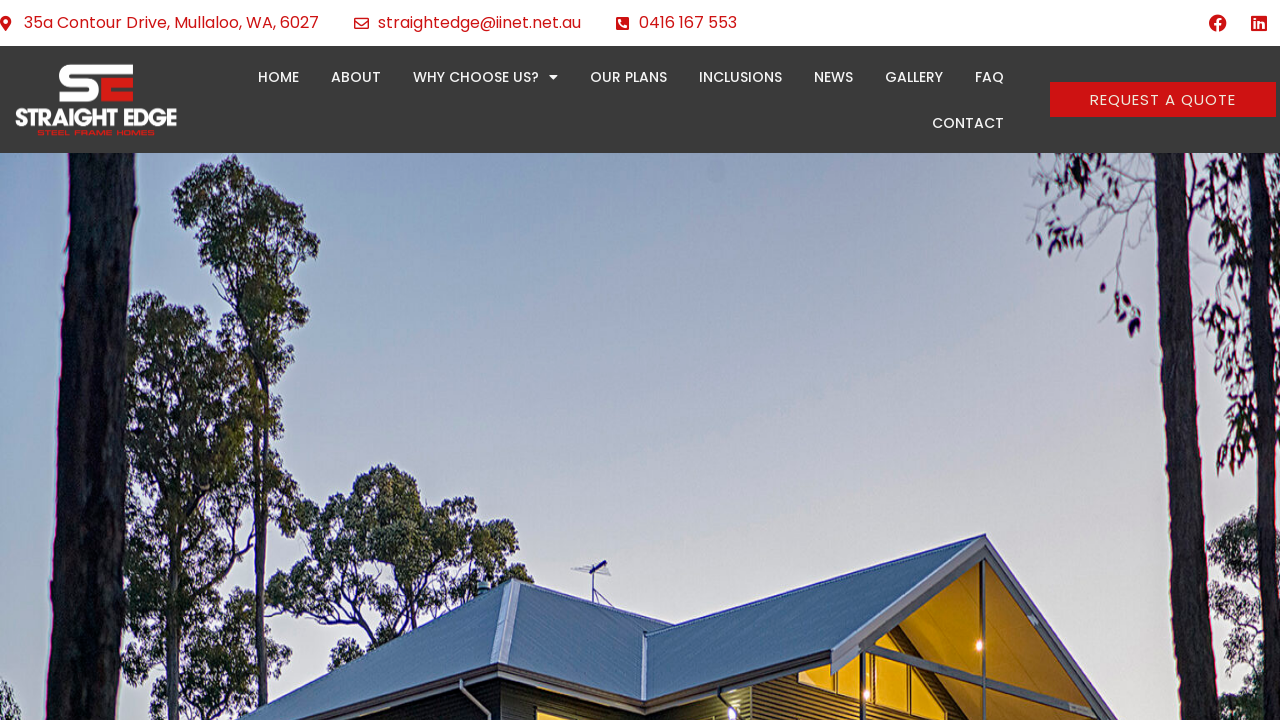Please give the bounding box coordinates of the area that should be clicked to fulfill the following instruction: "Visit Facebook page". The coordinates should be in the format of four float numbers from 0 to 1, i.e., [left, top, right, bottom].

[0.937, 0.007, 0.965, 0.057]